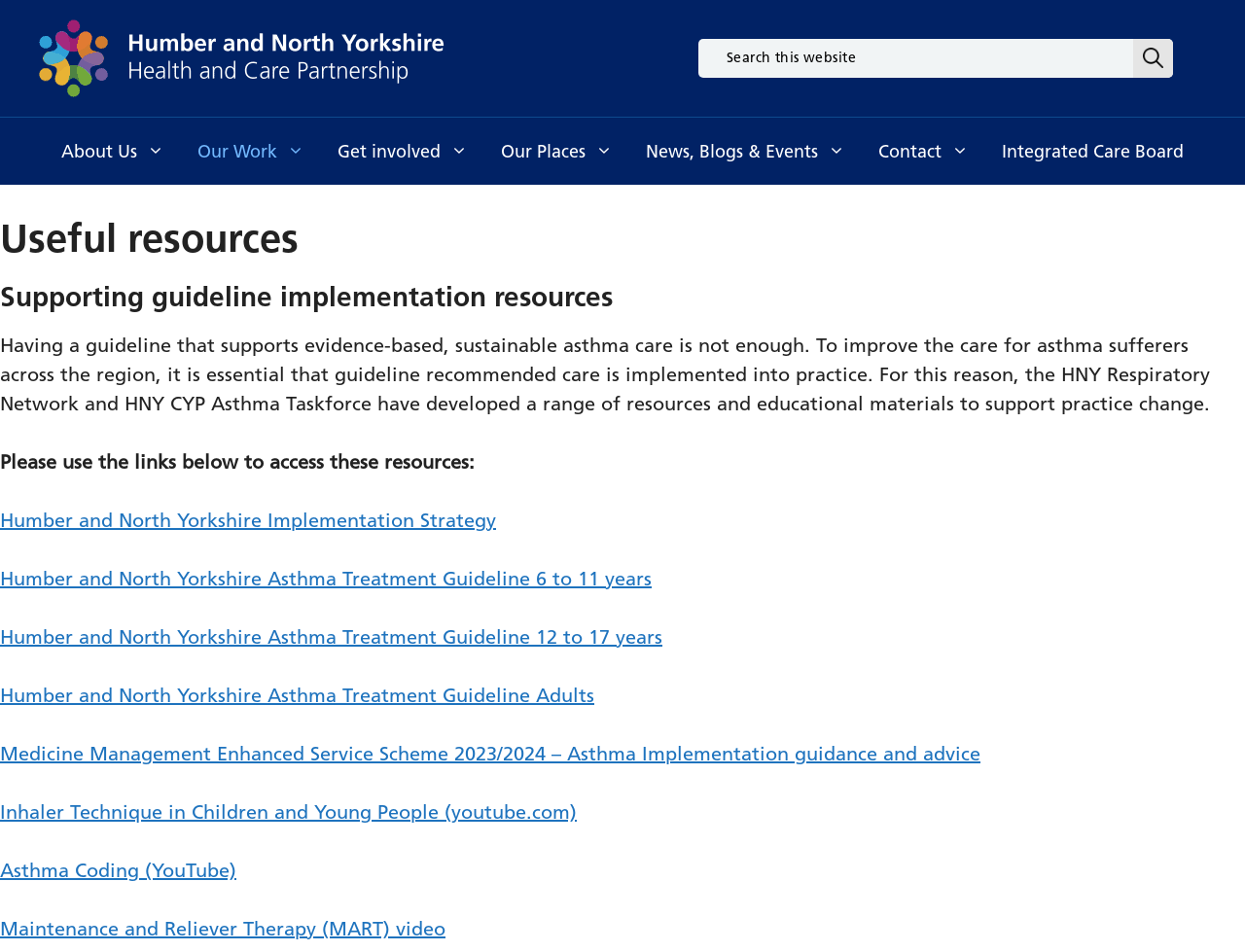Determine the bounding box coordinates for the clickable element required to fulfill the instruction: "Go to About Us page". Provide the coordinates as four float numbers between 0 and 1, i.e., [left, top, right, bottom].

[0.028, 0.124, 0.138, 0.194]